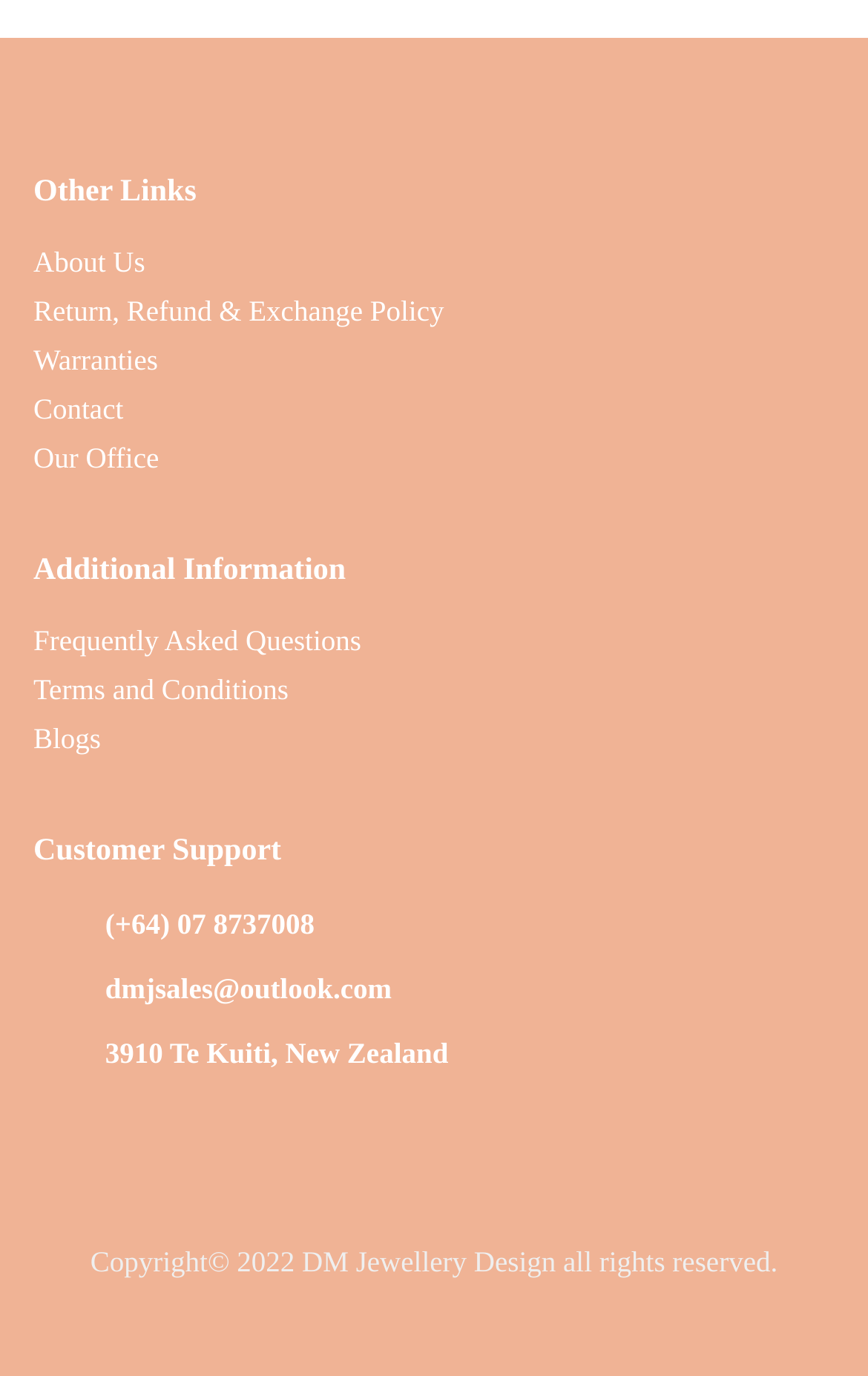Determine the bounding box coordinates of the target area to click to execute the following instruction: "Click on '£33.99'."

None